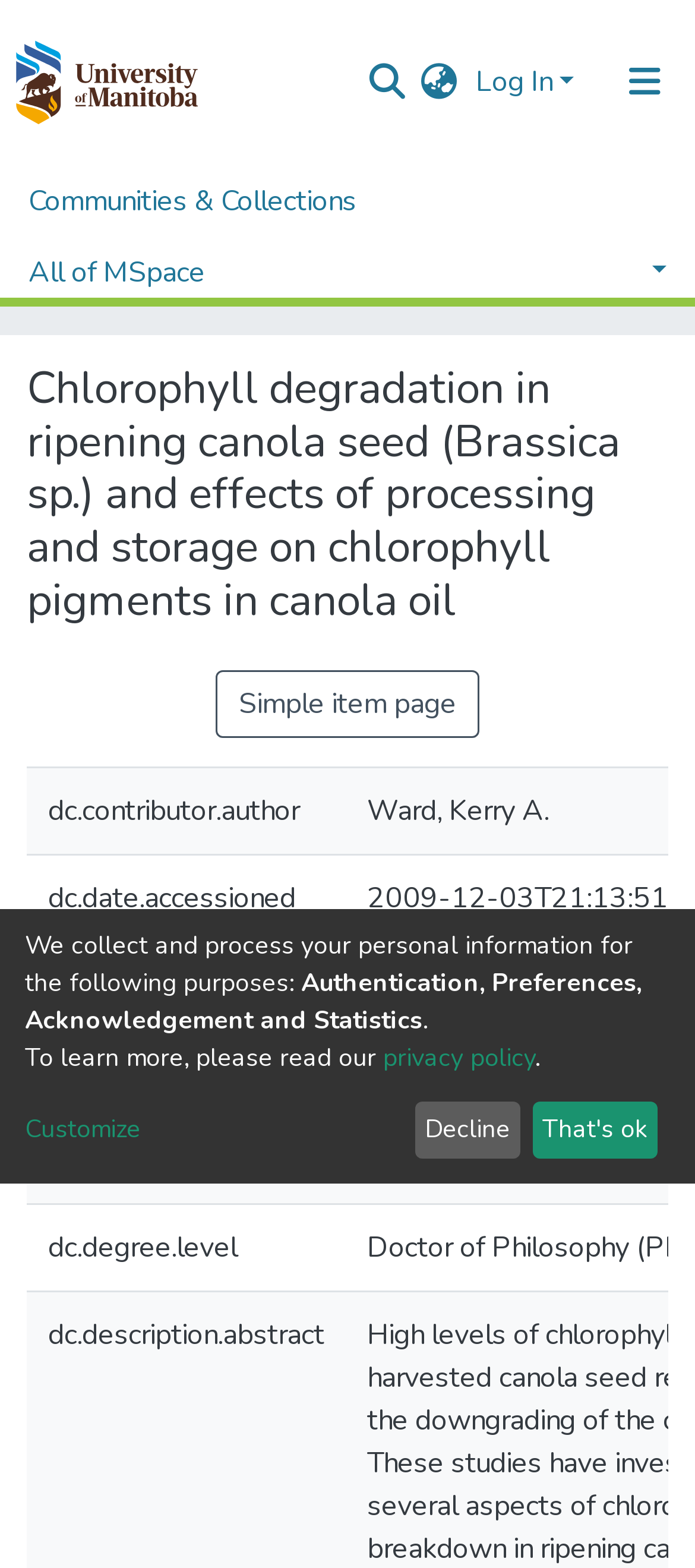Identify the bounding box coordinates necessary to click and complete the given instruction: "Go to simple item page".

[0.31, 0.428, 0.69, 0.471]